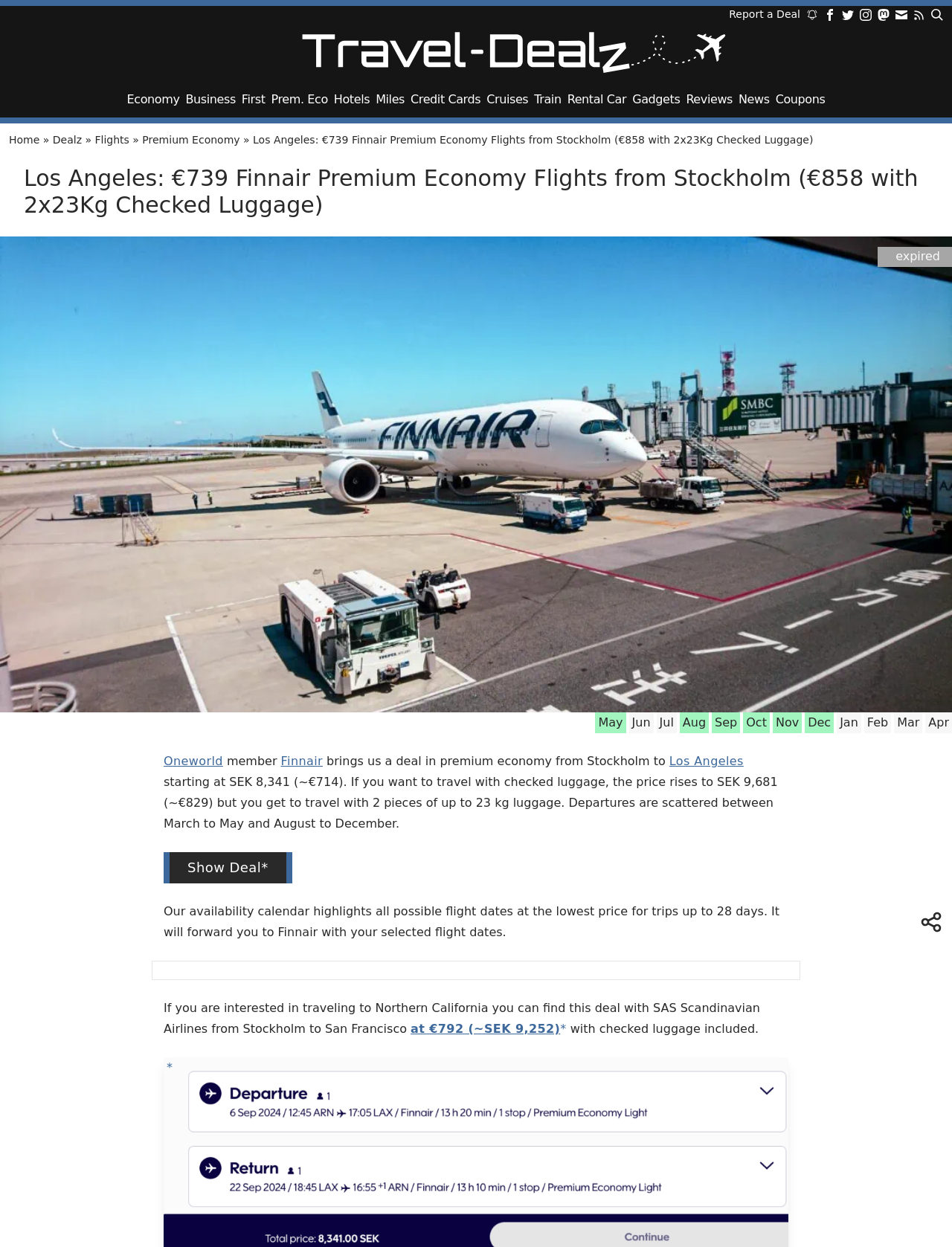What is the price of the premium economy flight with checked luggage?
By examining the image, provide a one-word or phrase answer.

SEK 9,681 (~€829)